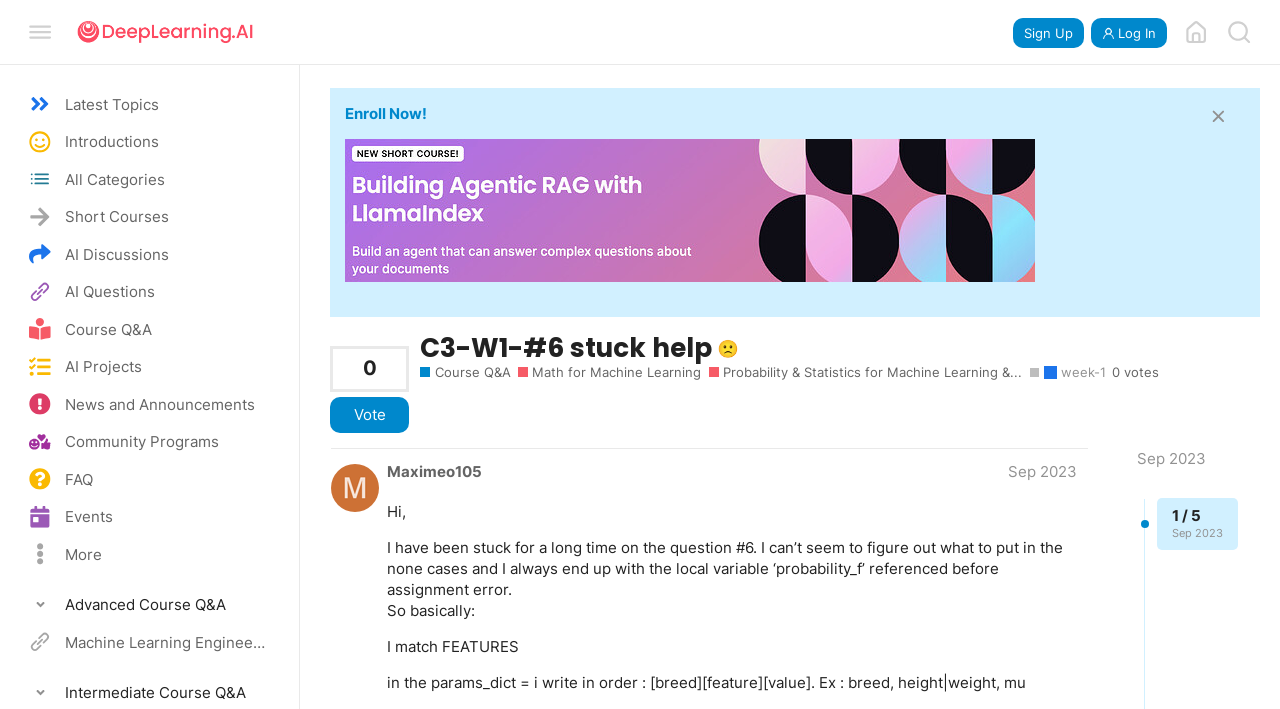What is the format of the params_dict mentioned by the user?
Look at the image and answer the question using a single word or phrase.

Breed, feature, value